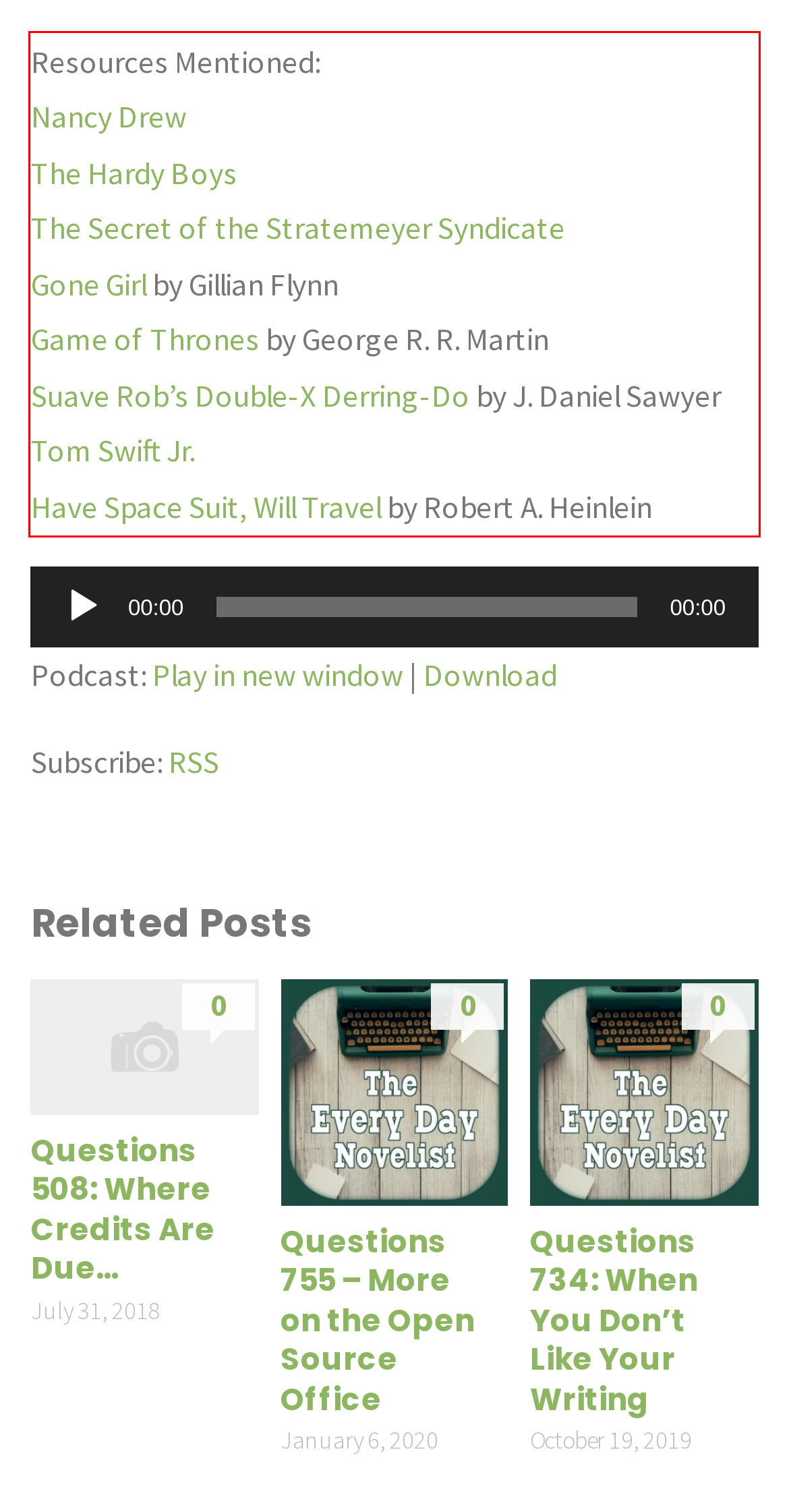Inspect the webpage screenshot that has a red bounding box and use OCR technology to read and display the text inside the red bounding box.

Resources Mentioned: Nancy Drew The Hardy Boys The Secret of the Stratemeyer Syndicate Gone Girl by Gillian Flynn Game of Thrones by George R. R. Martin Suave Rob’s Double-X Derring-Do by J. Daniel Sawyer Tom Swift Jr. Have Space Suit, Will Travel by Robert A. Heinlein